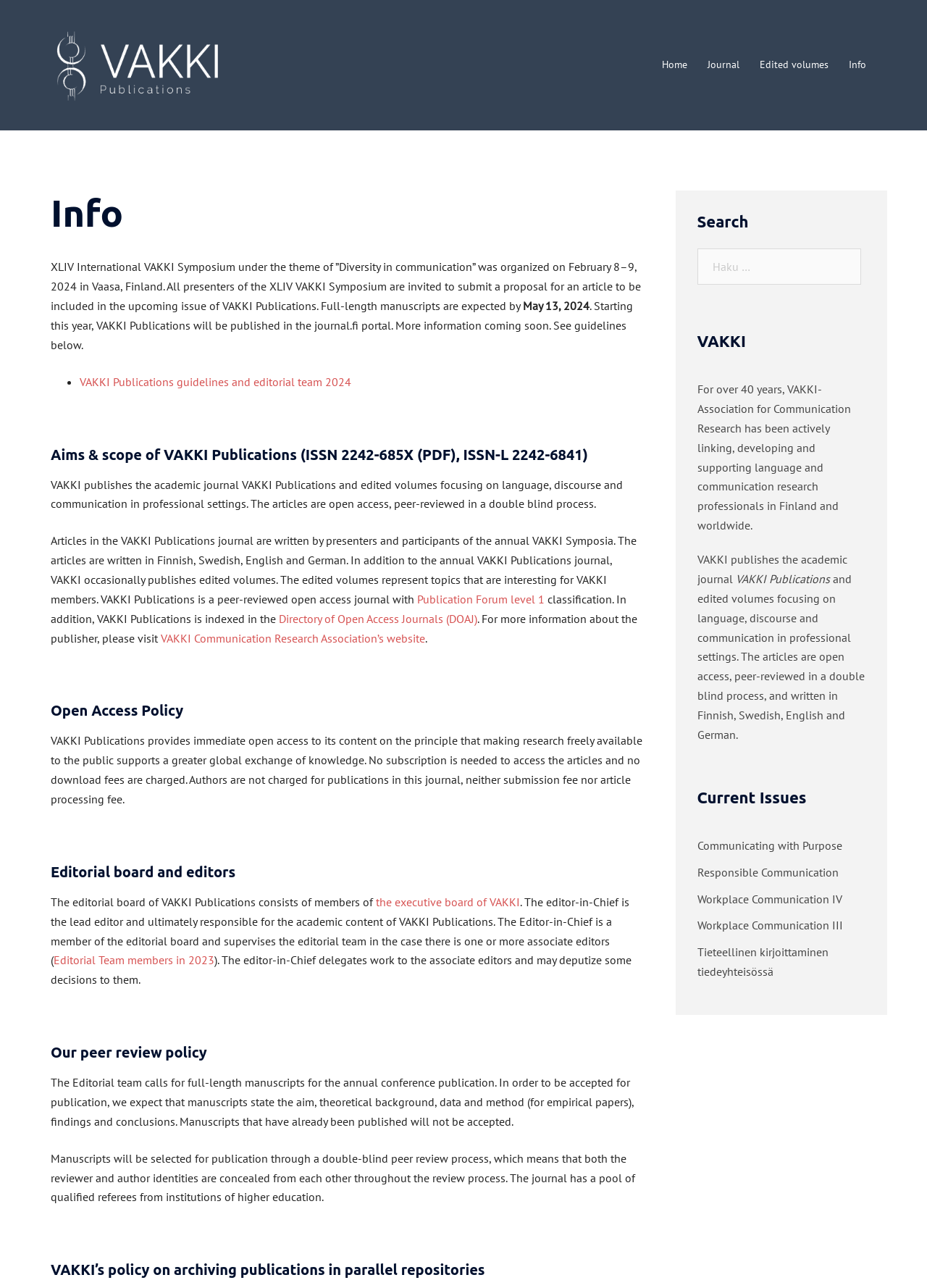Find the bounding box coordinates for the area you need to click to carry out the instruction: "Learn about 'Open Access Policy'". The coordinates should be four float numbers between 0 and 1, indicated as [left, top, right, bottom].

[0.055, 0.545, 0.693, 0.559]